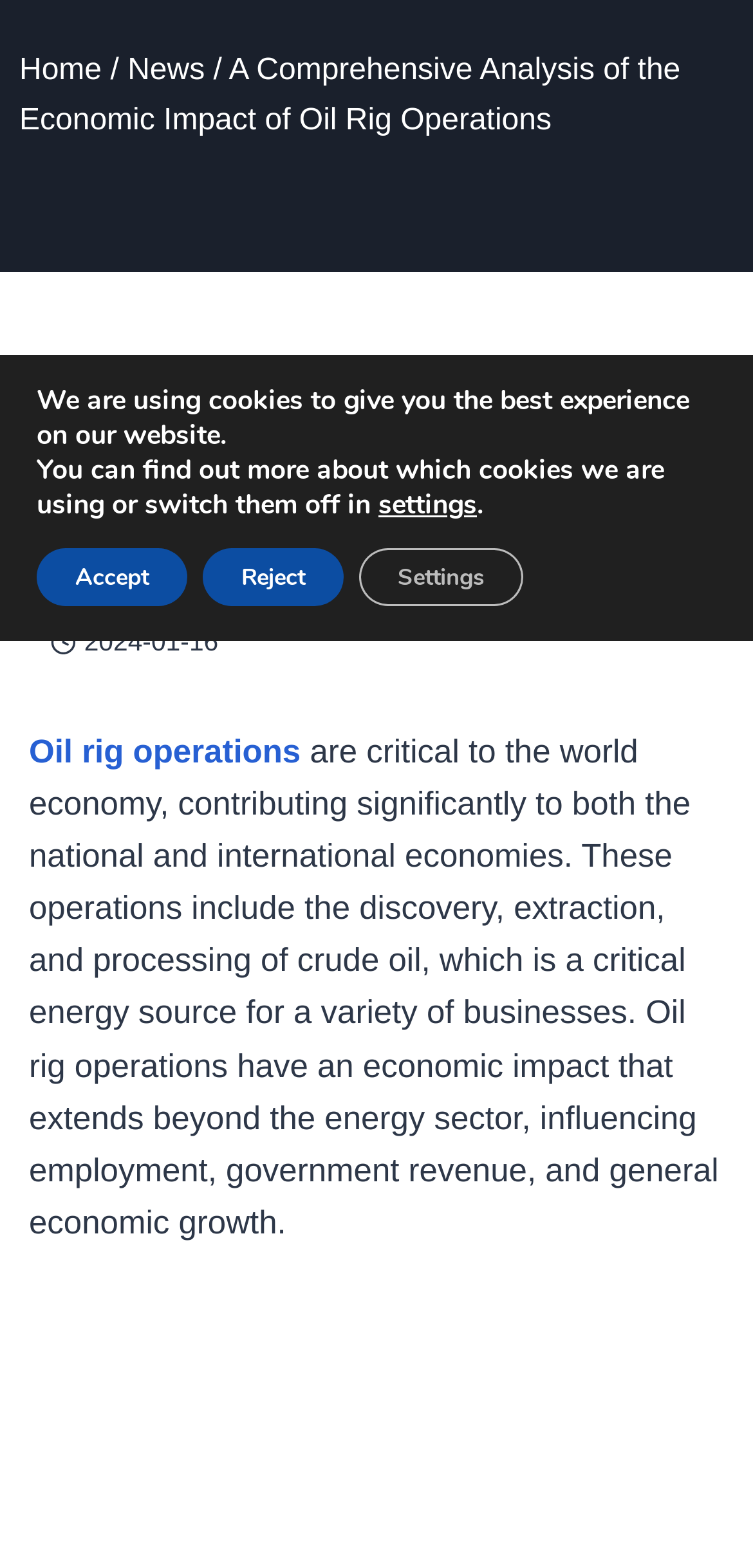Refer to the element description Scroll to top and identify the corresponding bounding box in the screenshot. Format the coordinates as (top-left x, top-left y, bottom-right x, bottom-right y) with values in the range of 0 to 1.

[0.87, 0.371, 0.974, 0.421]